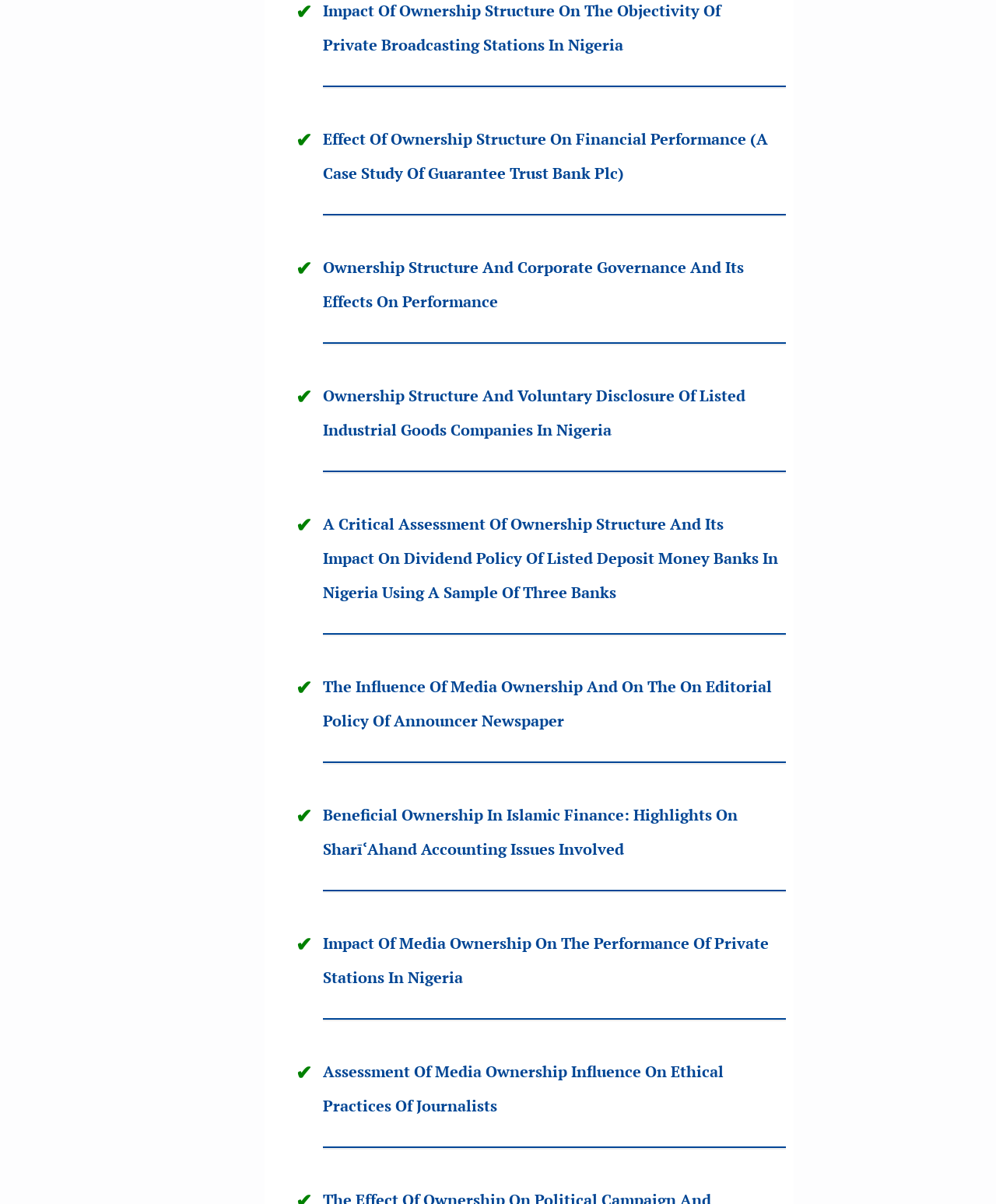Find the bounding box coordinates of the clickable region needed to perform the following instruction: "View the article about the impact of ownership structure on the objectivity of private broadcasting stations in Nigeria". The coordinates should be provided as four float numbers between 0 and 1, i.e., [left, top, right, bottom].

[0.324, 0.0, 0.723, 0.046]